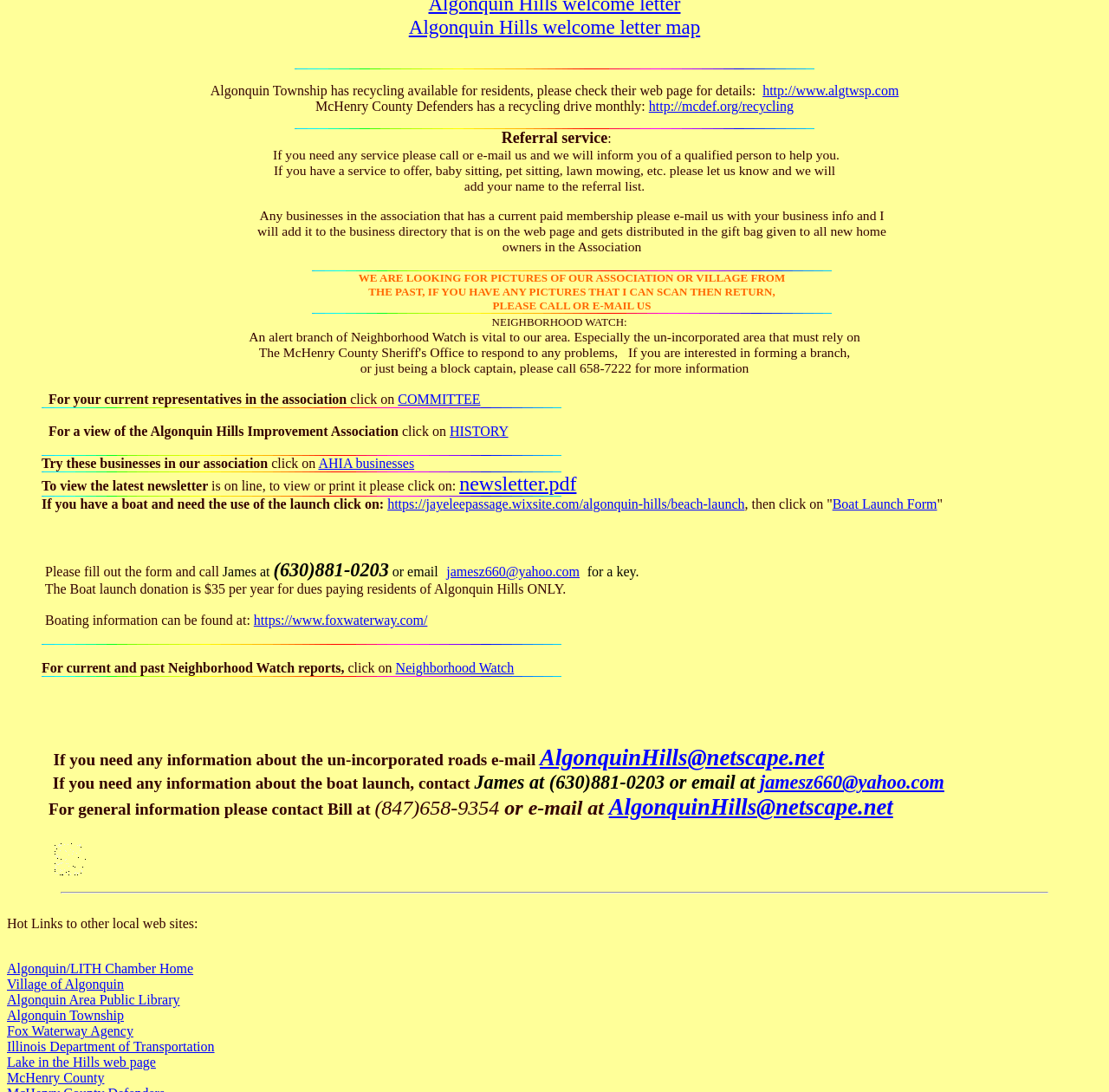From the webpage screenshot, predict the bounding box of the UI element that matches this description: "Algonquin Township".

[0.006, 0.923, 0.112, 0.937]